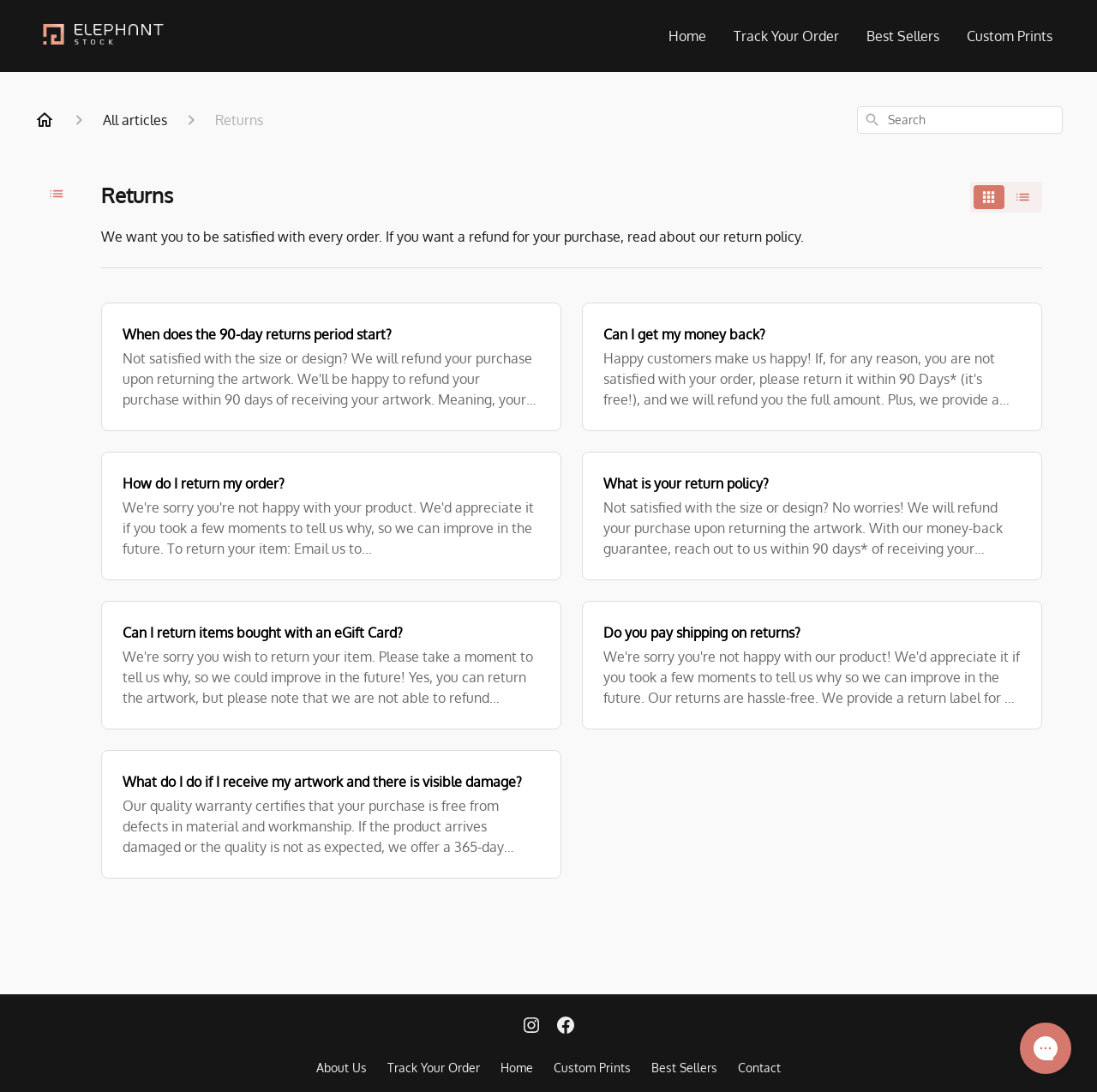Find the bounding box coordinates of the element to click in order to complete the given instruction: "Learn about the 90-day returns period."

[0.112, 0.297, 0.492, 0.316]